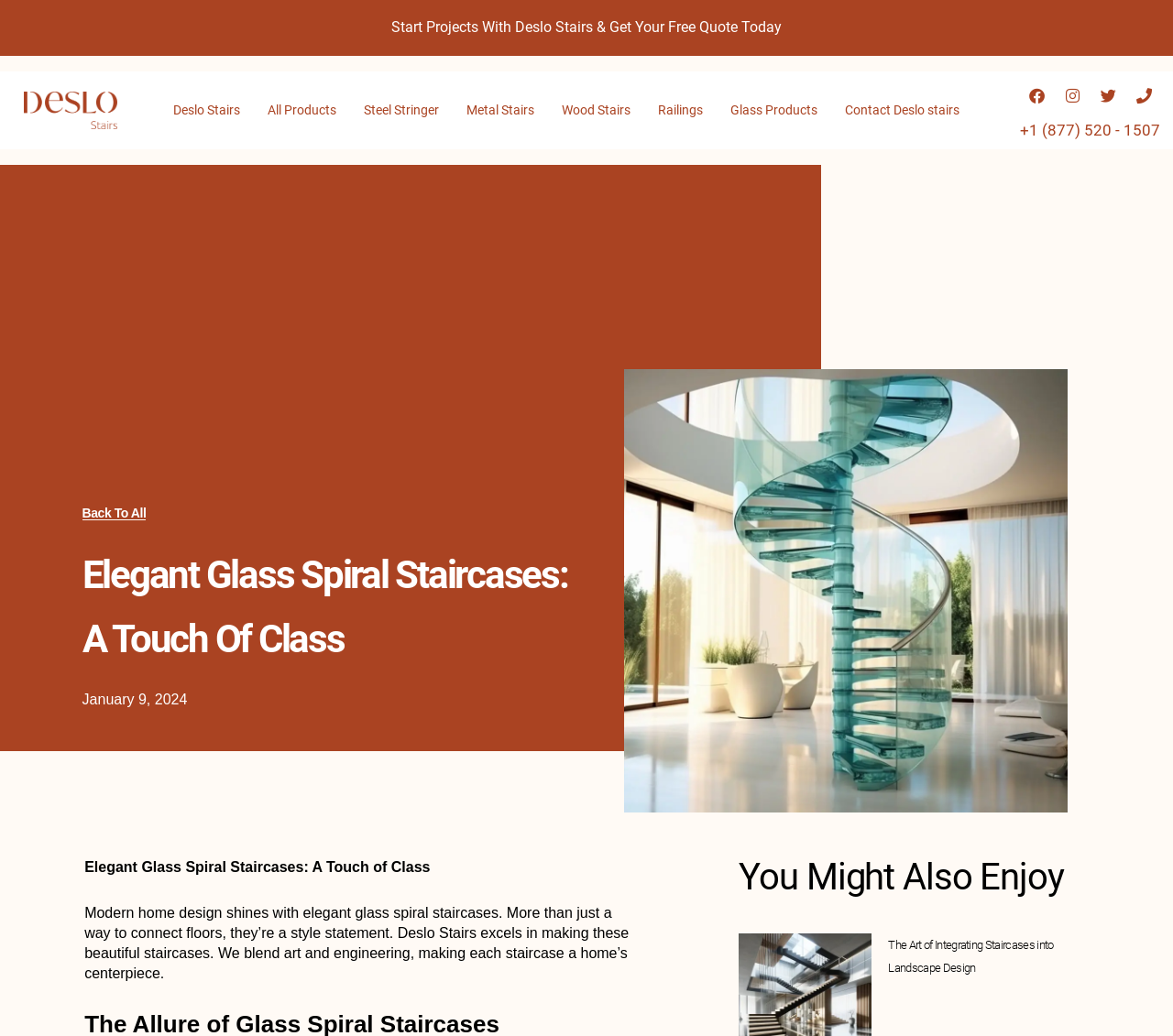Pinpoint the bounding box coordinates of the area that must be clicked to complete this instruction: "Explore all products".

[0.216, 0.086, 0.298, 0.127]